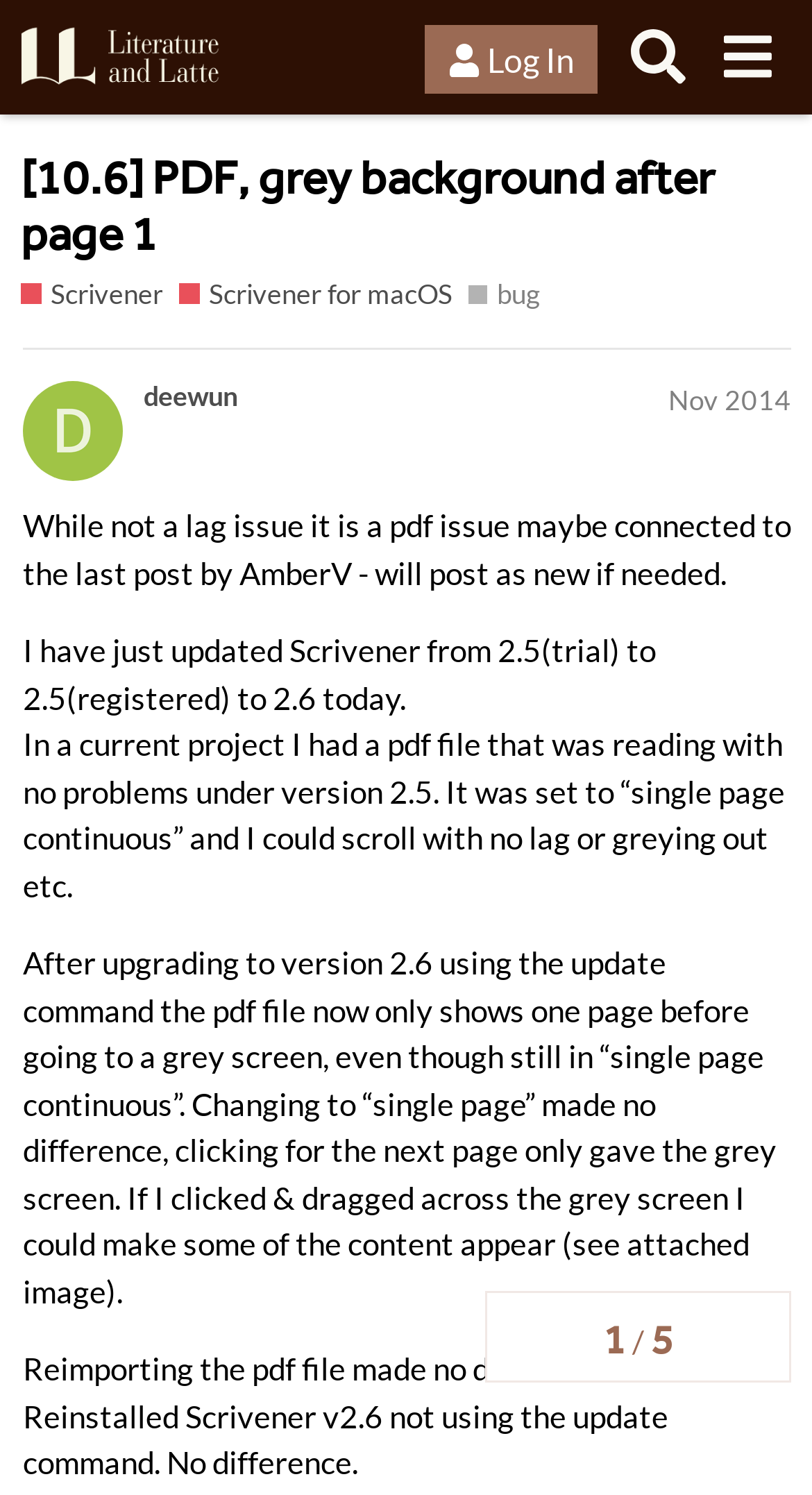Provide a thorough summary of the webpage.

This webpage appears to be a forum discussion thread on the Literature & Latte Forums website, specifically focused on Scrivener for macOS. At the top of the page, there is a header section with a link to the forum's homepage, a log-in button, a search button, and a menu button. Below the header, there is a heading that displays the title of the discussion thread, "[10.6] PDF, grey background after page 1 - Scrivener / Scrivener for macOS".

On the left side of the page, there are links to related topics, including "Scrivener" and "Scrivener for macOS", with brief descriptions of each. There is also a list of tags, including "bug", which is related to the discussion thread.

The main content of the page is a series of posts from users, with the most recent post at the top. The first post is from a user named "deewun" and is dated November 2014. The post describes an issue with PDF files in Scrivener, where the file only shows one page before going to a grey screen, even though it is set to "single page continuous". The user has tried reimporting the PDF file and reinstalling Scrivener, but the issue persists.

There are several paragraphs of text in the post, with a detailed description of the issue and the steps the user has taken to try to resolve it. There is also an attached image, which is not described in the text.